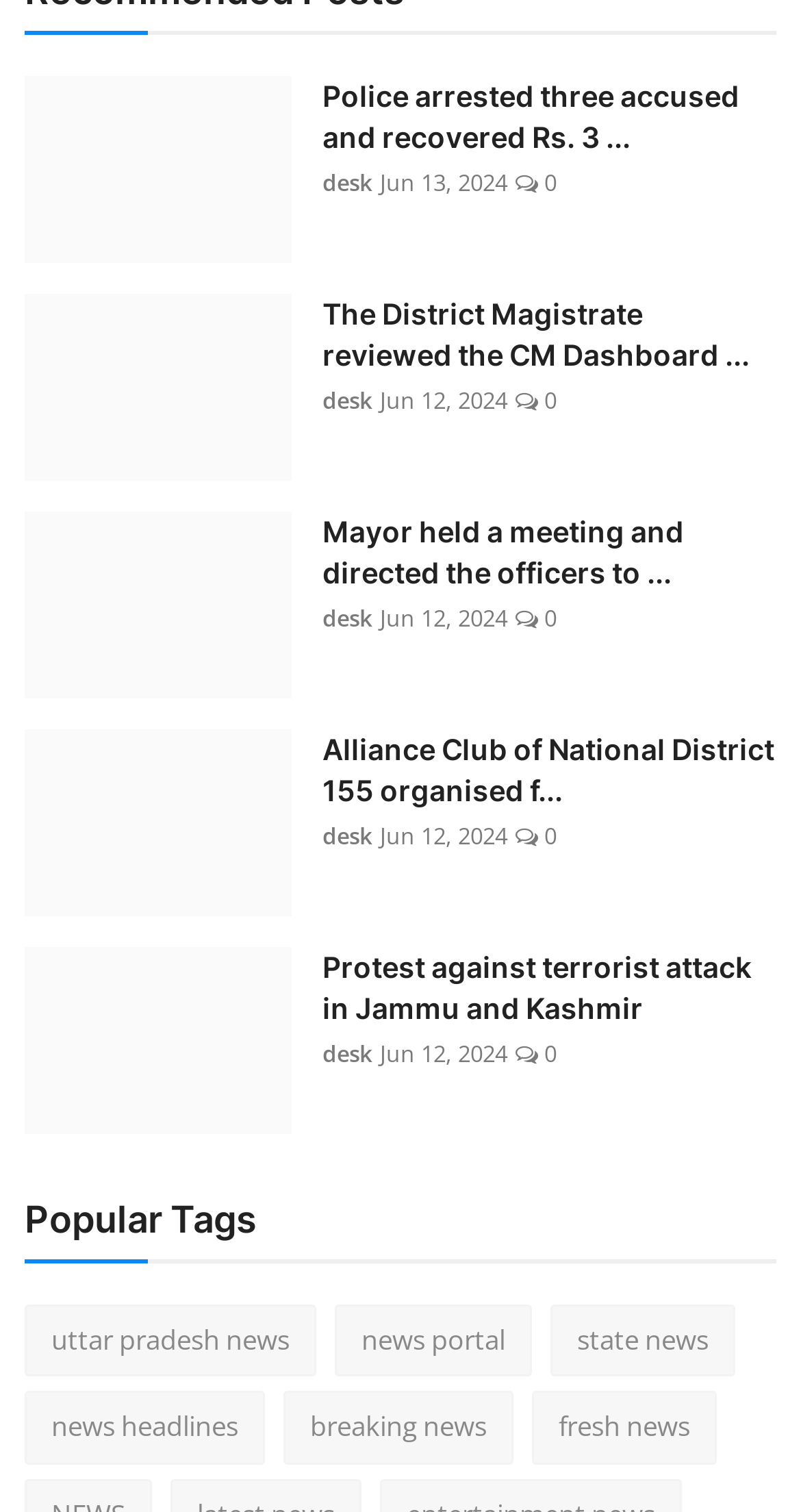Please provide a comprehensive response to the question below by analyzing the image: 
What are the popular tags on this webpage?

I found the heading 'Popular Tags' at the bottom of the webpage, and the corresponding links represent the popular tags, which are 'uttar pradesh news', 'news portal', 'state news', 'news headlines', 'breaking news', and 'fresh news'.